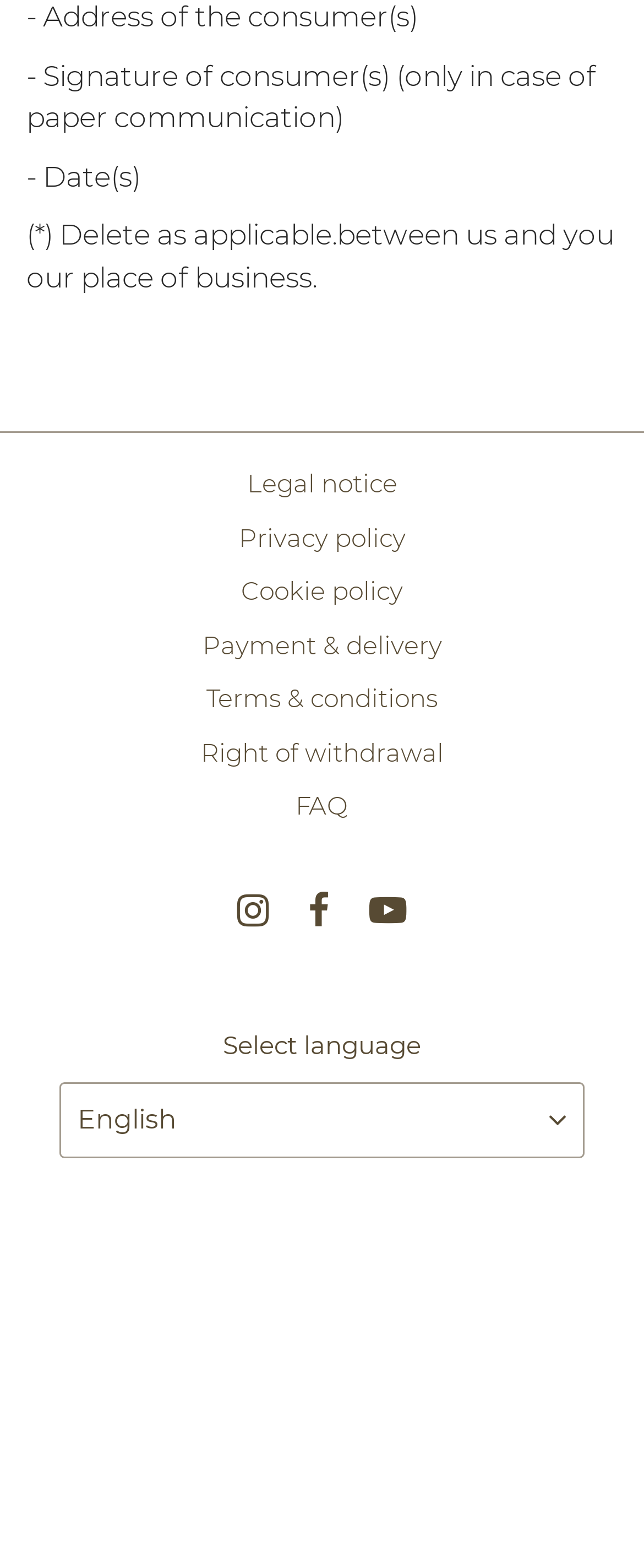Please provide the bounding box coordinates for the element that needs to be clicked to perform the instruction: "Click on Legal notice". The coordinates must consist of four float numbers between 0 and 1, formatted as [left, top, right, bottom].

[0.383, 0.298, 0.617, 0.318]